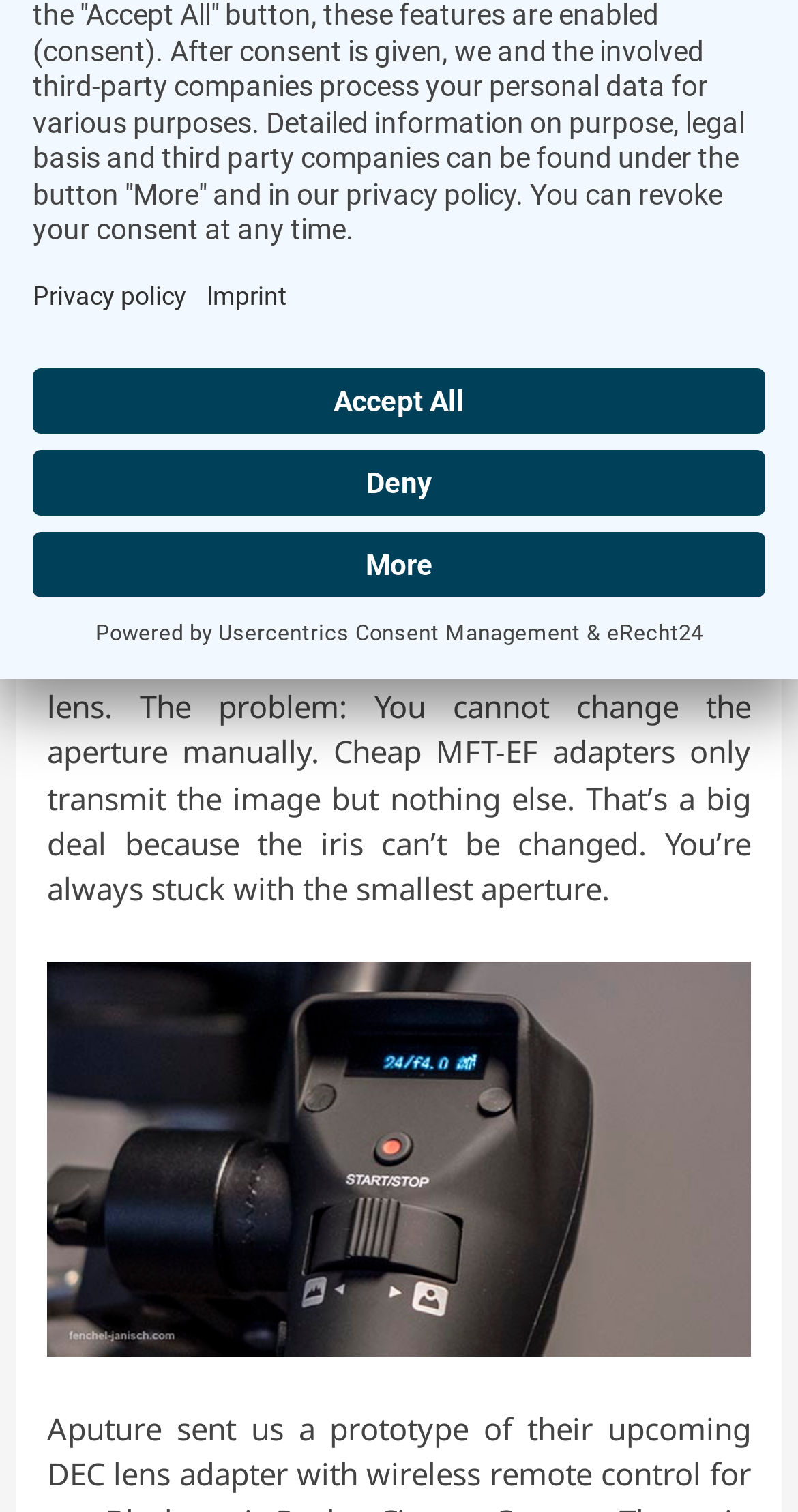Extract the bounding box coordinates of the UI element described by: "Canon DSLRs". The coordinates should include four float numbers ranging from 0 to 1, e.g., [left, top, right, bottom].

[0.652, 0.149, 0.892, 0.176]